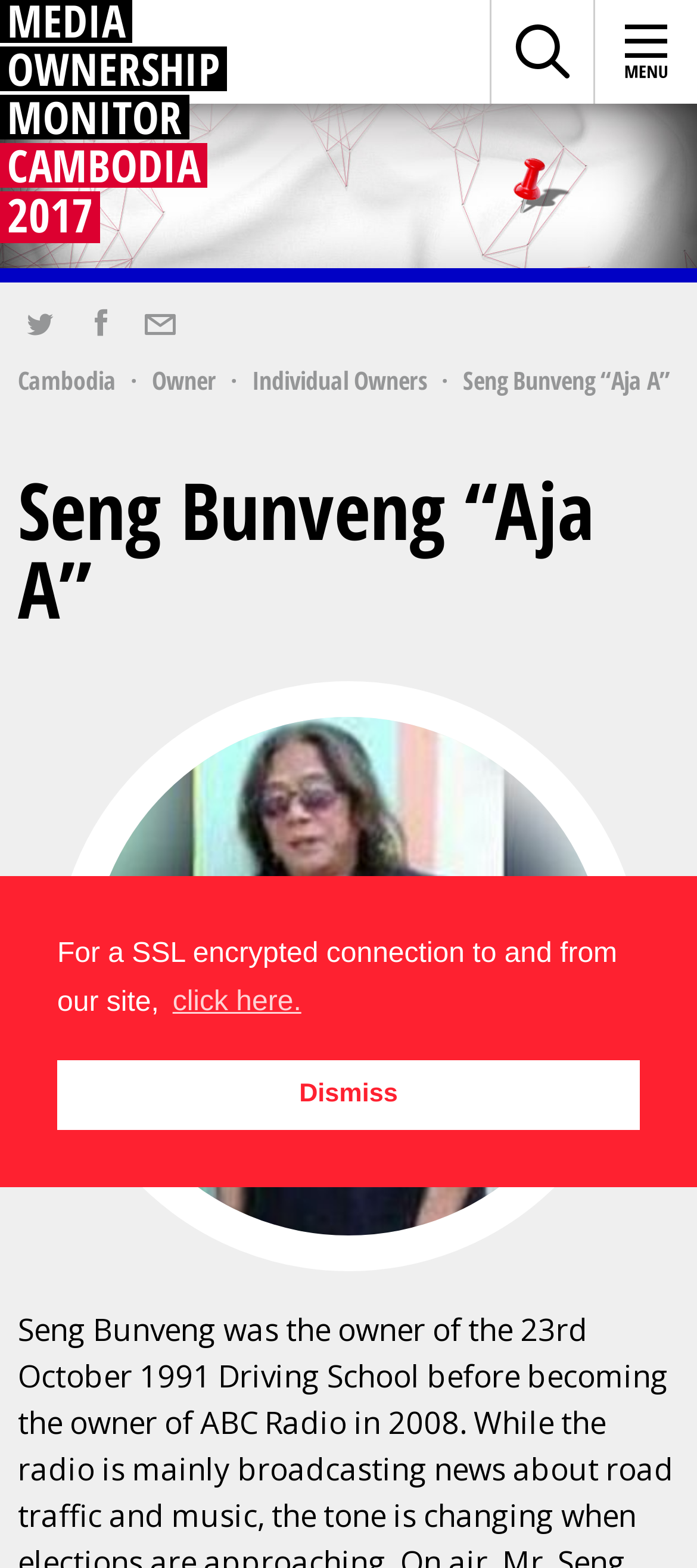Please identify the bounding box coordinates of the element's region that I should click in order to complete the following instruction: "Learn more about cookies". The bounding box coordinates consist of four float numbers between 0 and 1, i.e., [left, top, right, bottom].

[0.239, 0.623, 0.44, 0.657]